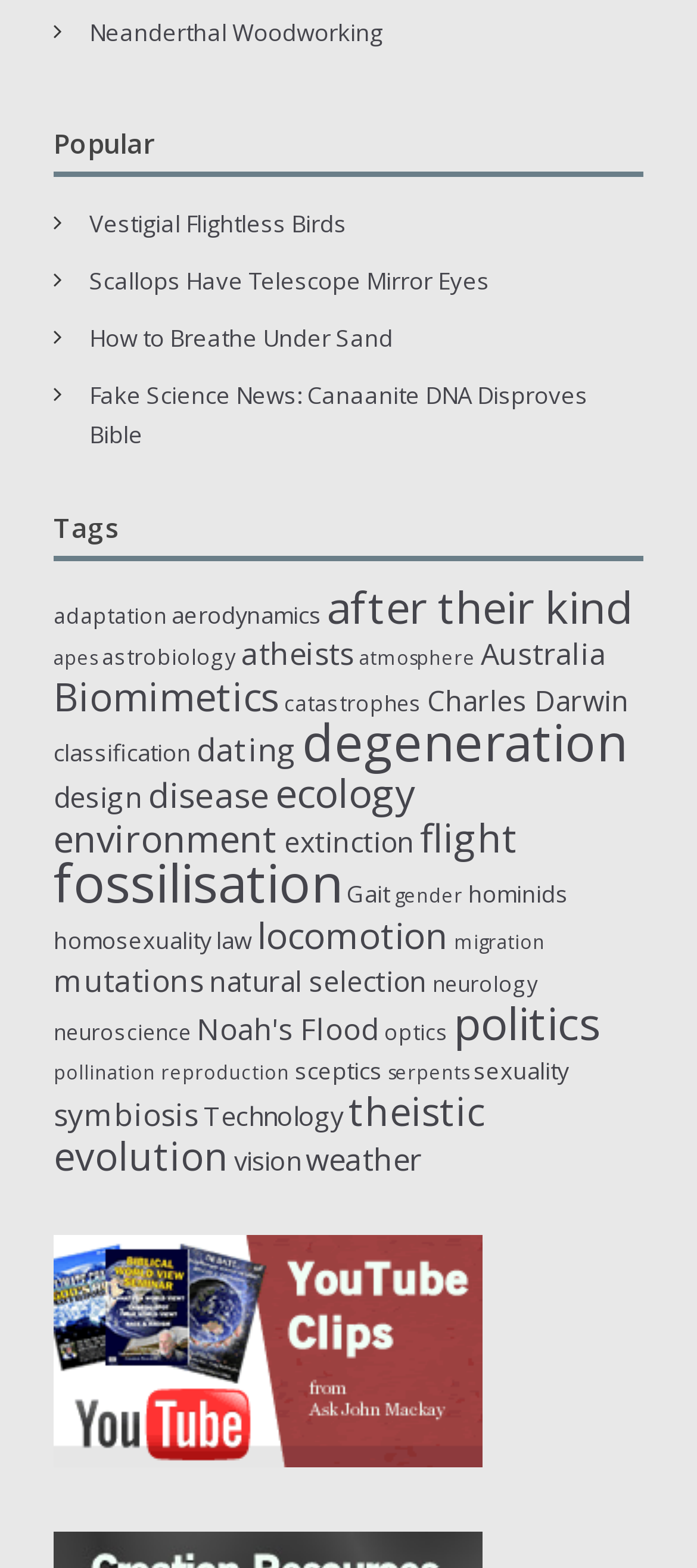Refer to the image and offer a detailed explanation in response to the question: How many items are under the 'after their kind' tag?

I looked at the link with the text 'after their kind' and found that it has 30 items, as indicated by the text '(30 items)' next to the link.